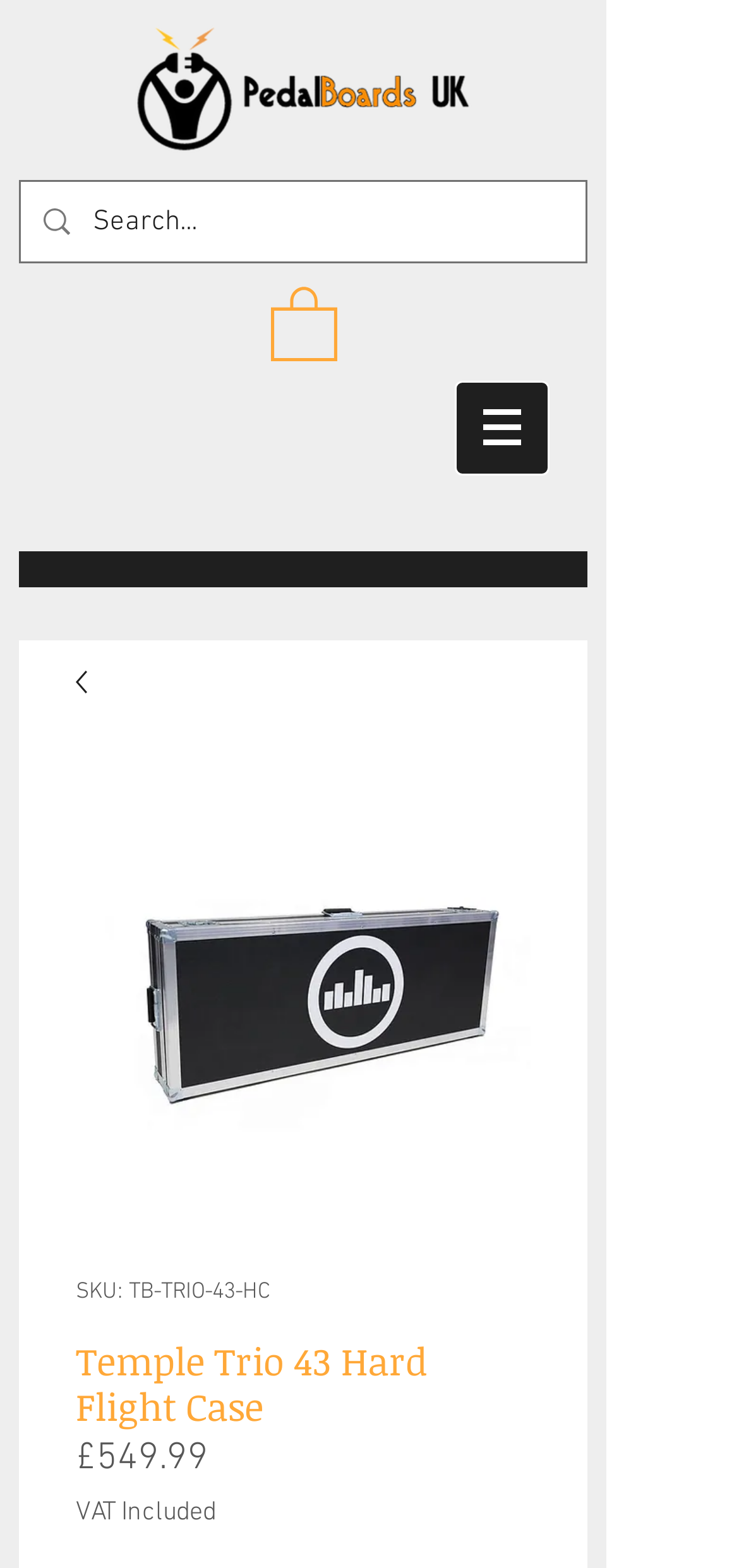What is the purpose of the search box?
Based on the image, give a one-word or short phrase answer.

Search products